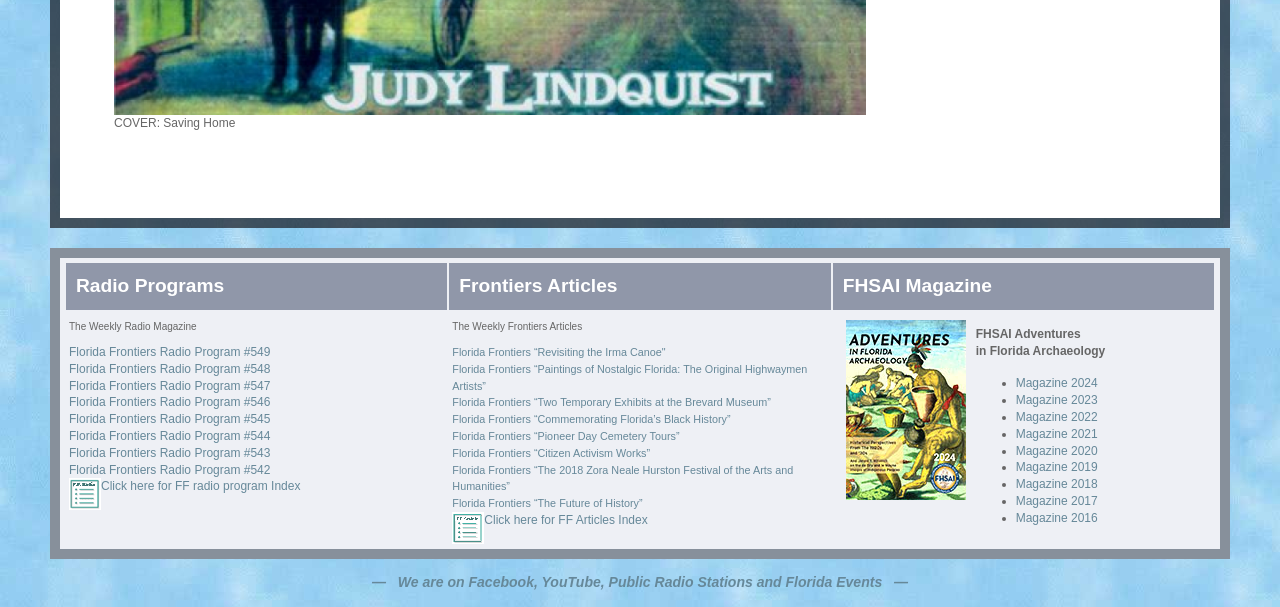Locate the bounding box of the UI element defined by this description: "Florida Frontiers Radio Program #545". The coordinates should be given as four float numbers between 0 and 1, formatted as [left, top, right, bottom].

[0.054, 0.679, 0.211, 0.702]